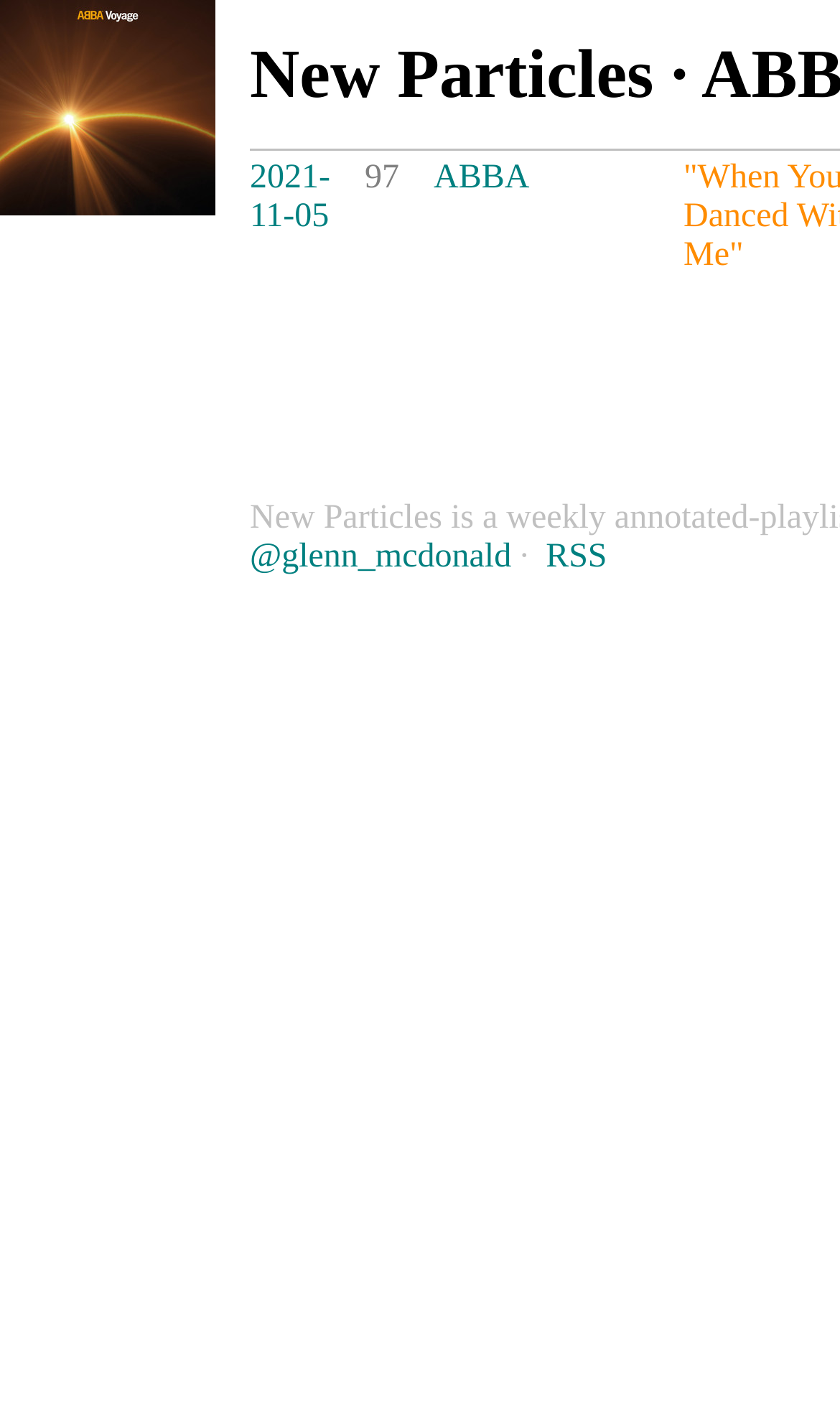What is the name of the artist?
Analyze the screenshot and provide a detailed answer to the question.

By looking at the gridcell elements, I found that one of the cells contains the text 'ABBA', which is likely the name of the artist. This is further supported by the link 'ABBA' within the same gridcell.